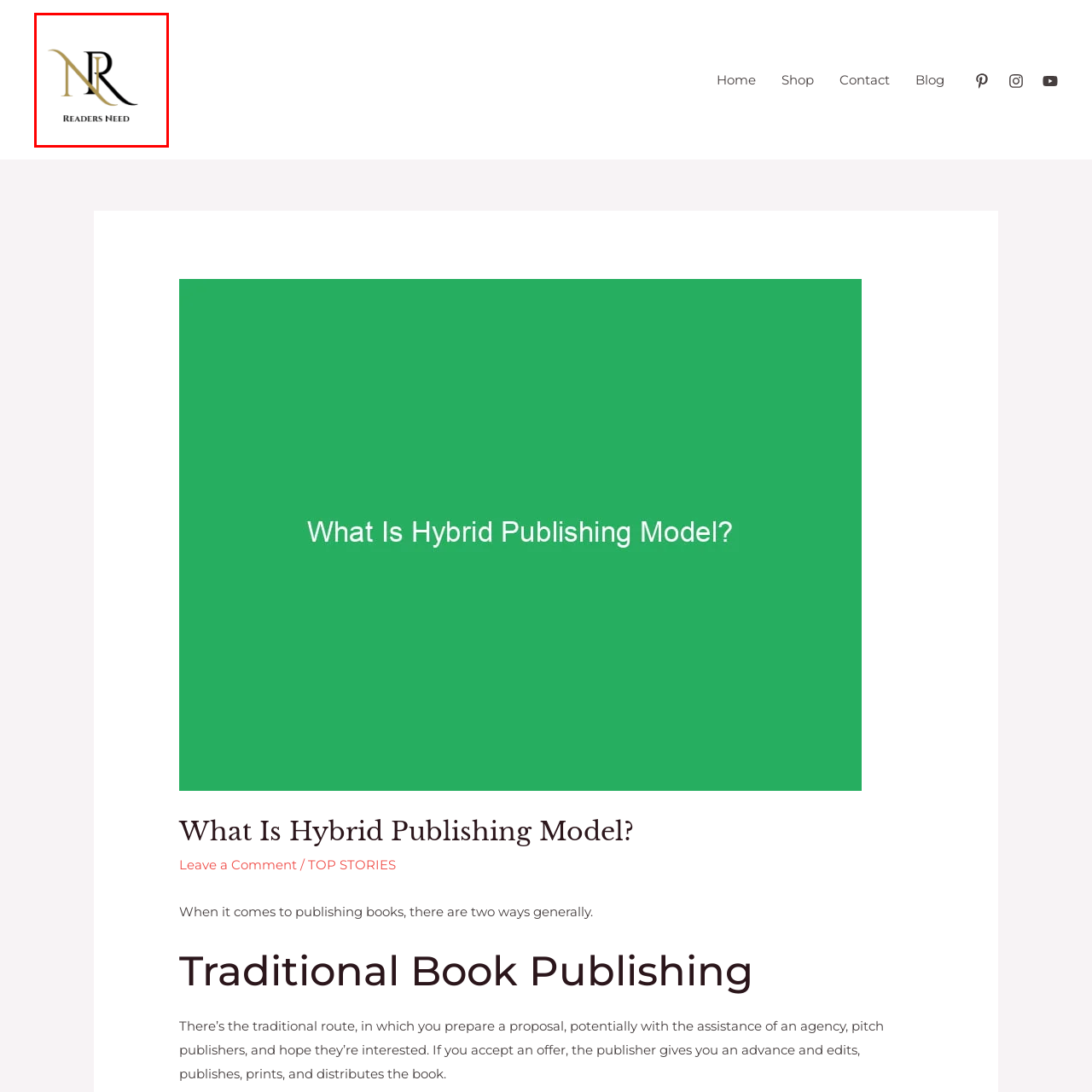What is the focus of the brand 'Readers Need'?
Study the image highlighted with a red bounding box and respond to the question with a detailed answer.

The text 'READERS NEED' is elegantly presented in a refined typeface, emphasizing the brand's focus on meeting the needs of readers, which is the core objective of the brand.